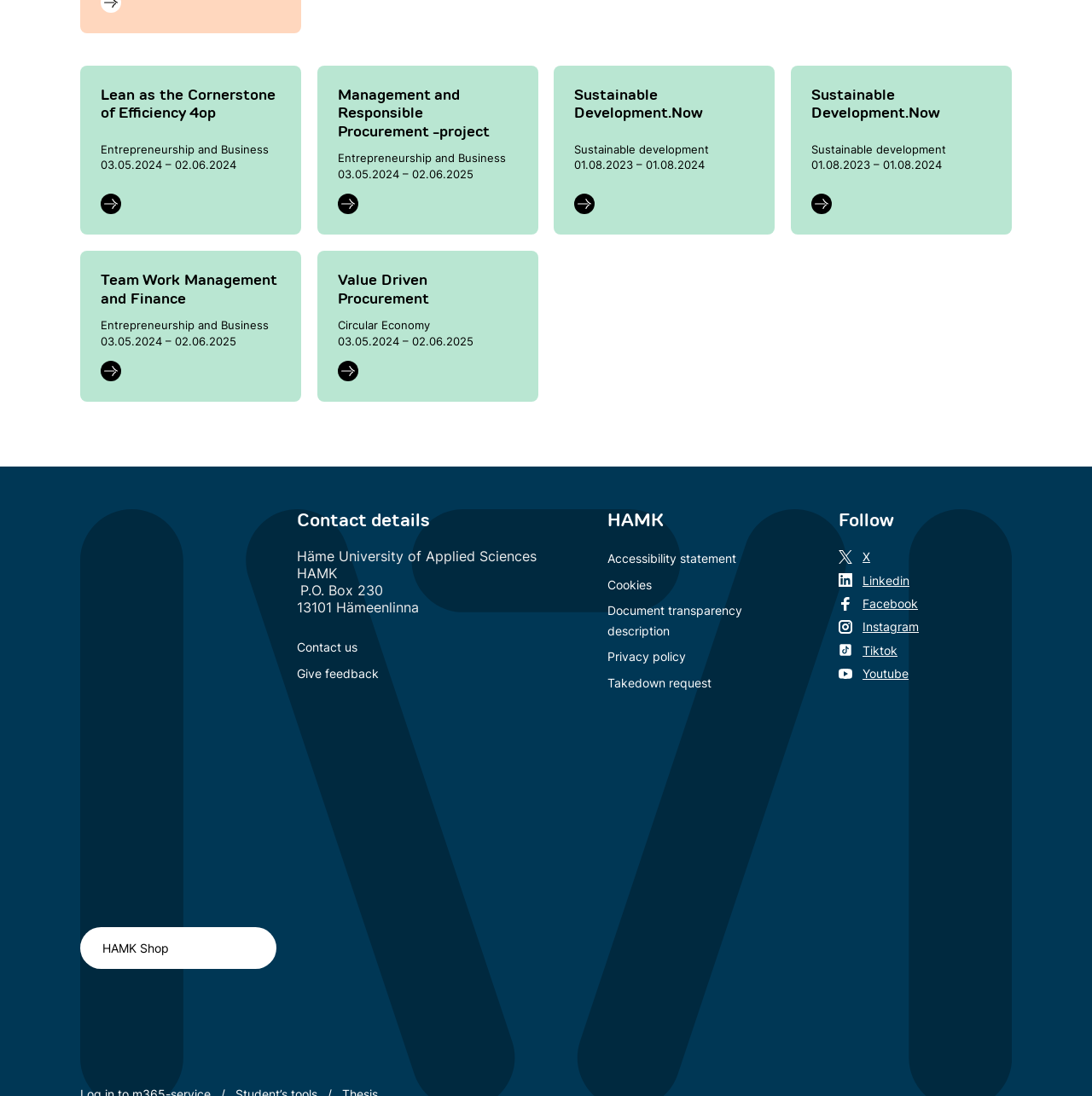From the element description Document transparency description, predict the bounding box coordinates of the UI element. The coordinates must be specified in the format (top-left x, top-left y, bottom-right x, bottom-right y) and should be within the 0 to 1 range.

[0.556, 0.55, 0.68, 0.582]